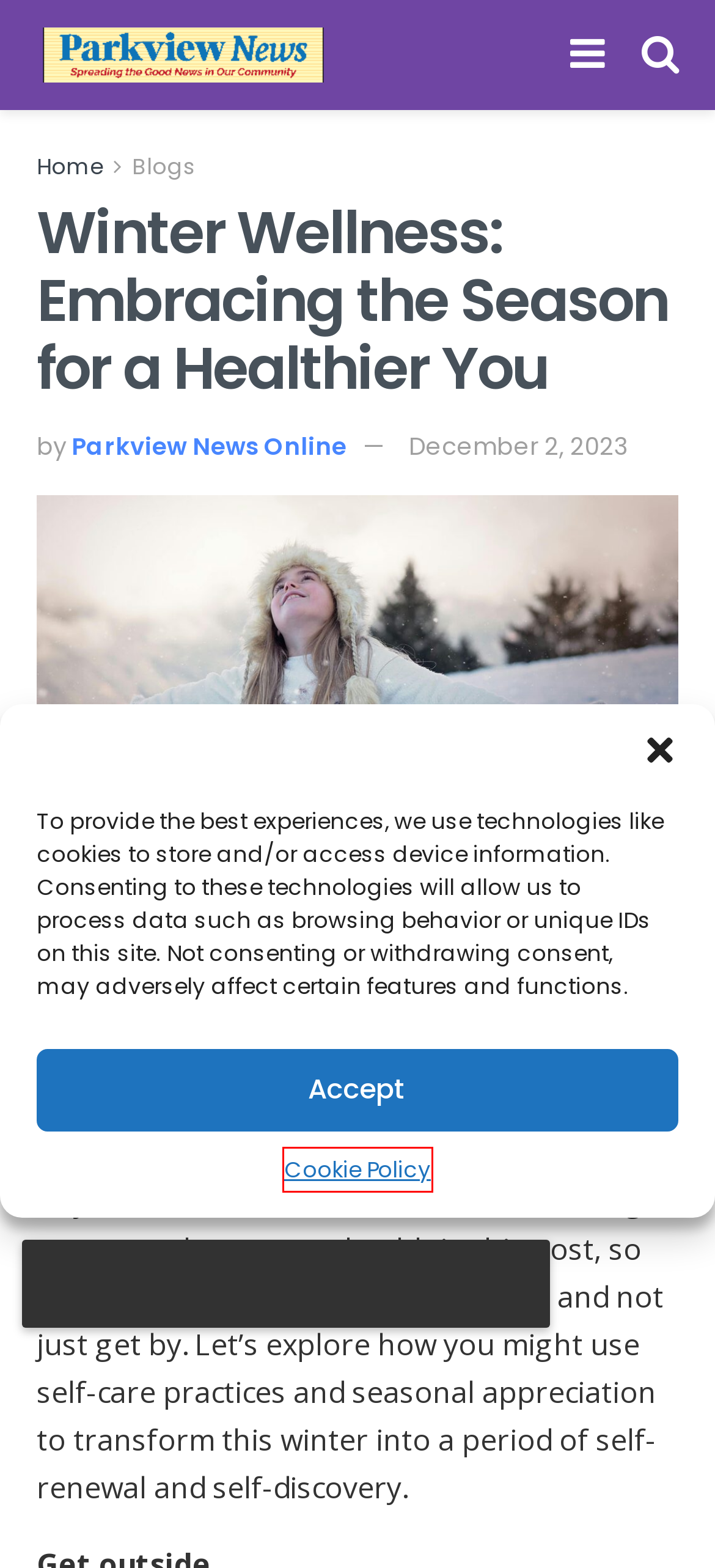You are looking at a webpage screenshot with a red bounding box around an element. Pick the description that best matches the new webpage after interacting with the element in the red bounding box. The possible descriptions are:
A. Blogs | Park View News Online
B. Parkview News Online | Park View News Online
C. Home 1 | Park View News Online
D. Winter | Park View News Online
E. health | Park View News Online
F. Fresh, copyright-free Canadian lifestyle content - News Canada
G. wellness | Park View News Online
H. Cookie Policy (CA) | Park View News Online

H